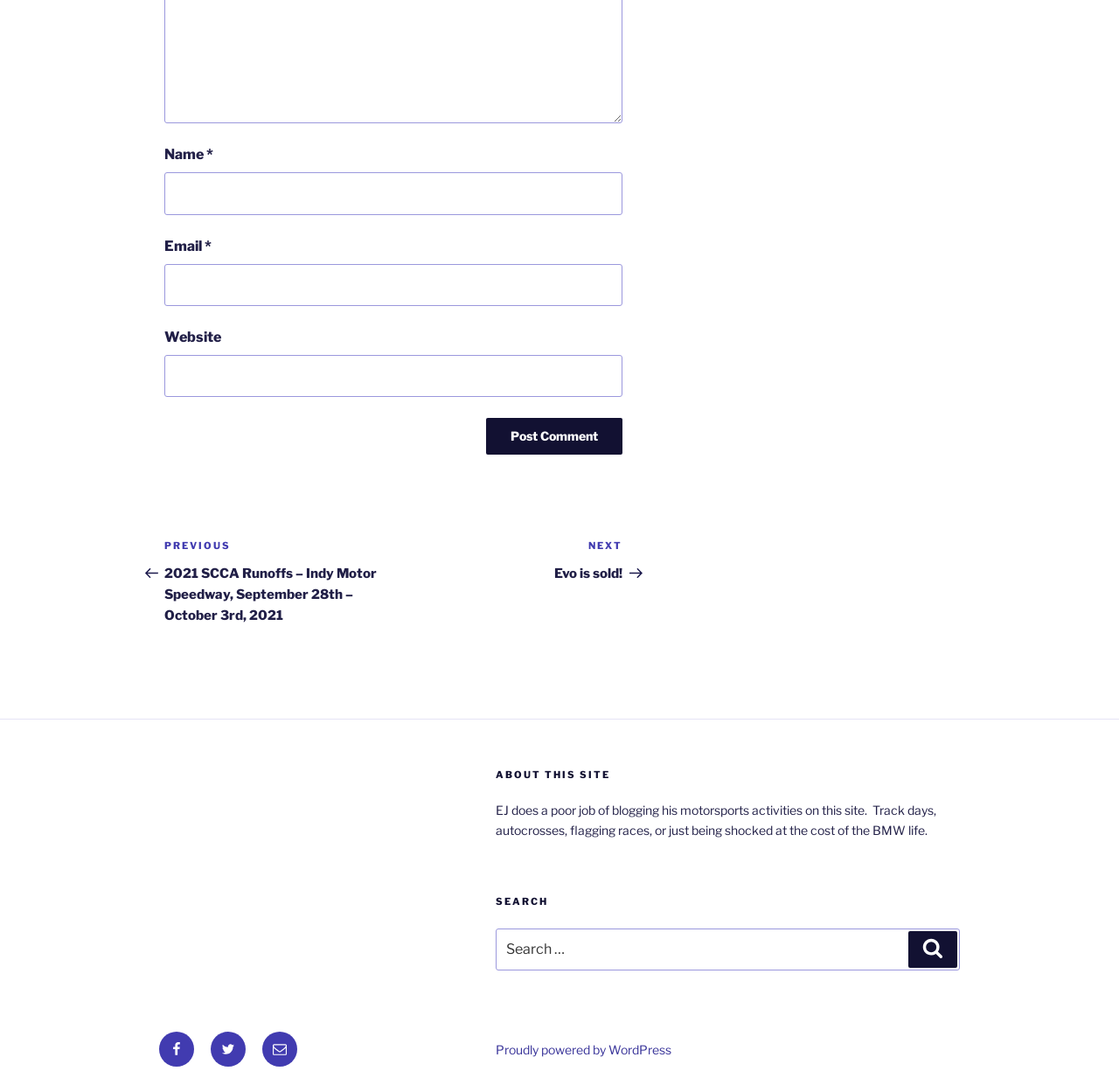Identify the bounding box coordinates for the UI element described as follows: parent_node: Email * aria-describedby="email-notes" name="email". Use the format (top-left x, top-left y, bottom-right x, bottom-right y) and ensure all values are floating point numbers between 0 and 1.

[0.147, 0.242, 0.556, 0.28]